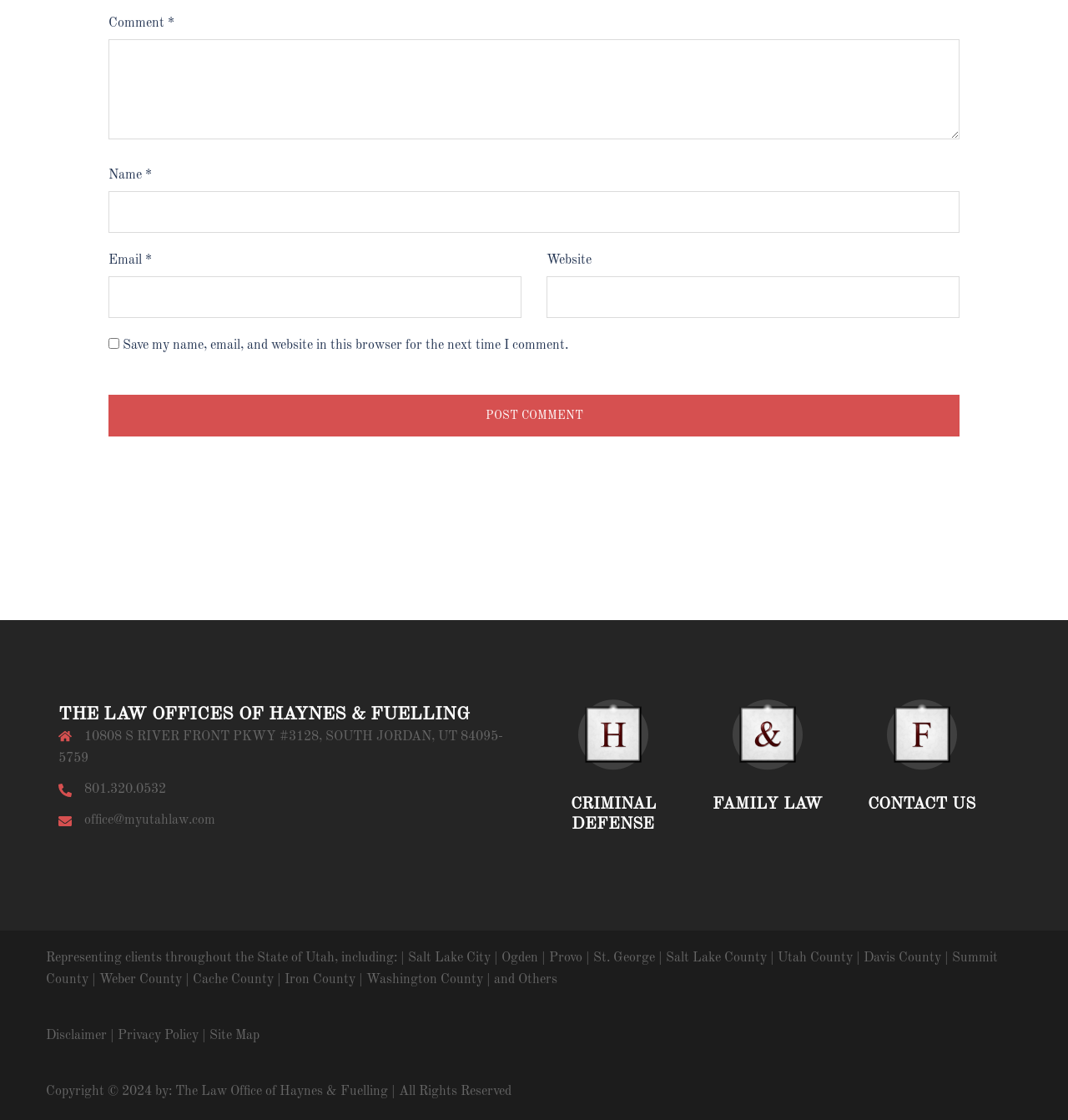What counties are listed on the webpage?
From the image, respond with a single word or phrase.

Multiple counties